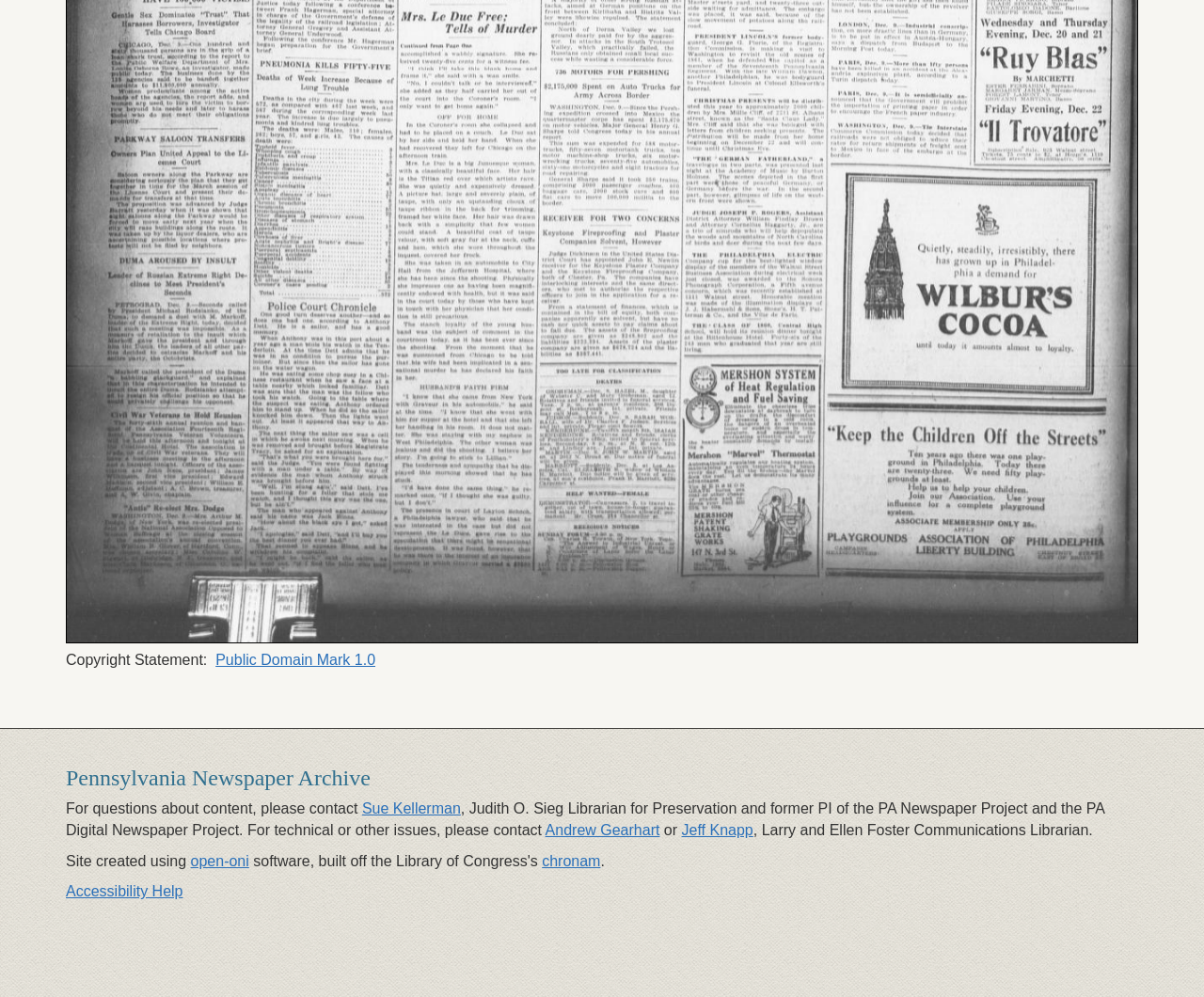Based on the element description, predict the bounding box coordinates (top-left x, top-left y, bottom-right x, bottom-right y) for the UI element in the screenshot: open-oni

[0.158, 0.855, 0.207, 0.871]